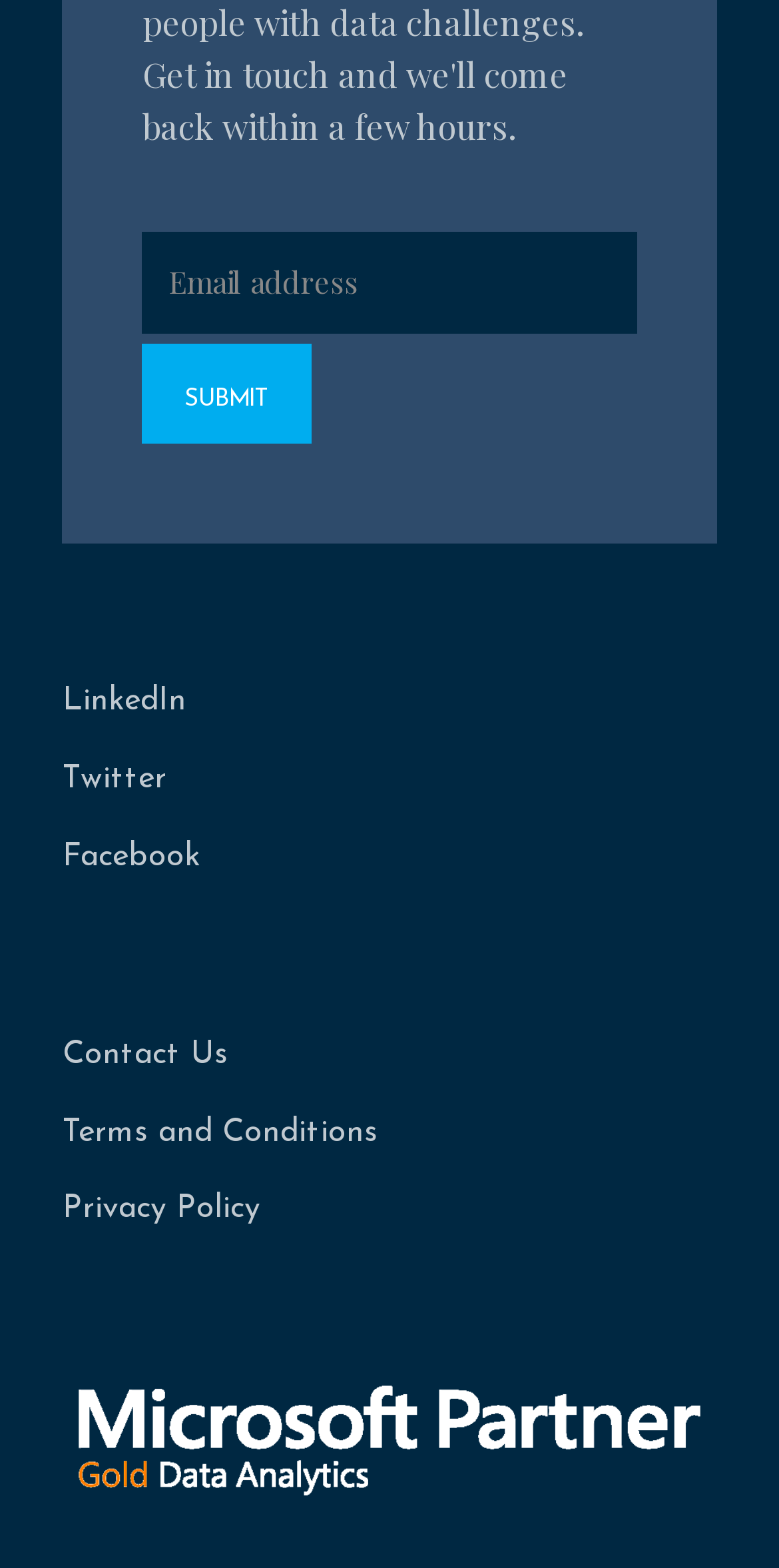Please find the bounding box coordinates of the section that needs to be clicked to achieve this instruction: "View terms and conditions".

[0.08, 0.698, 0.92, 0.747]